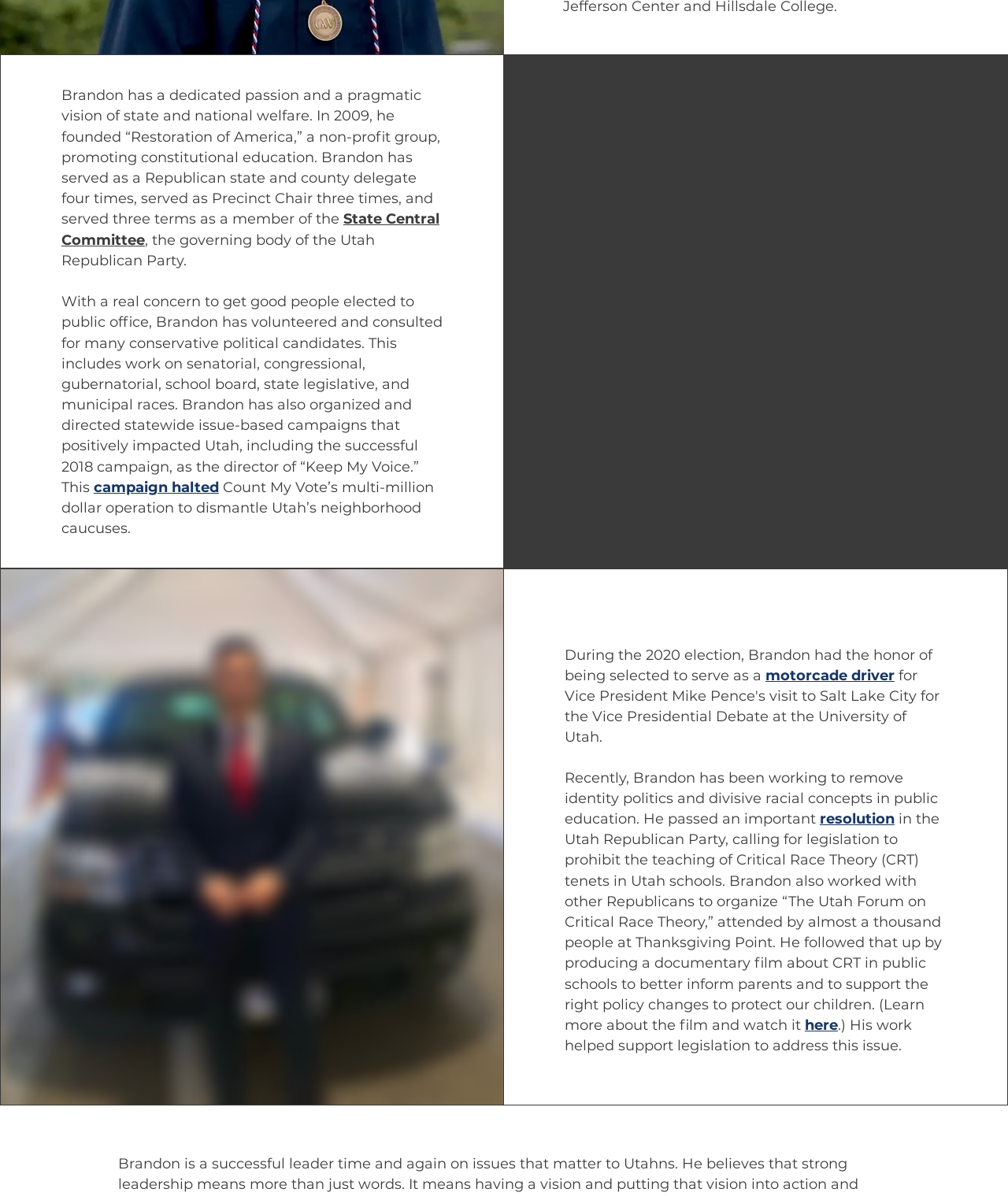What is Brandon's occupation?
Based on the image, provide your answer in one word or phrase.

Politician